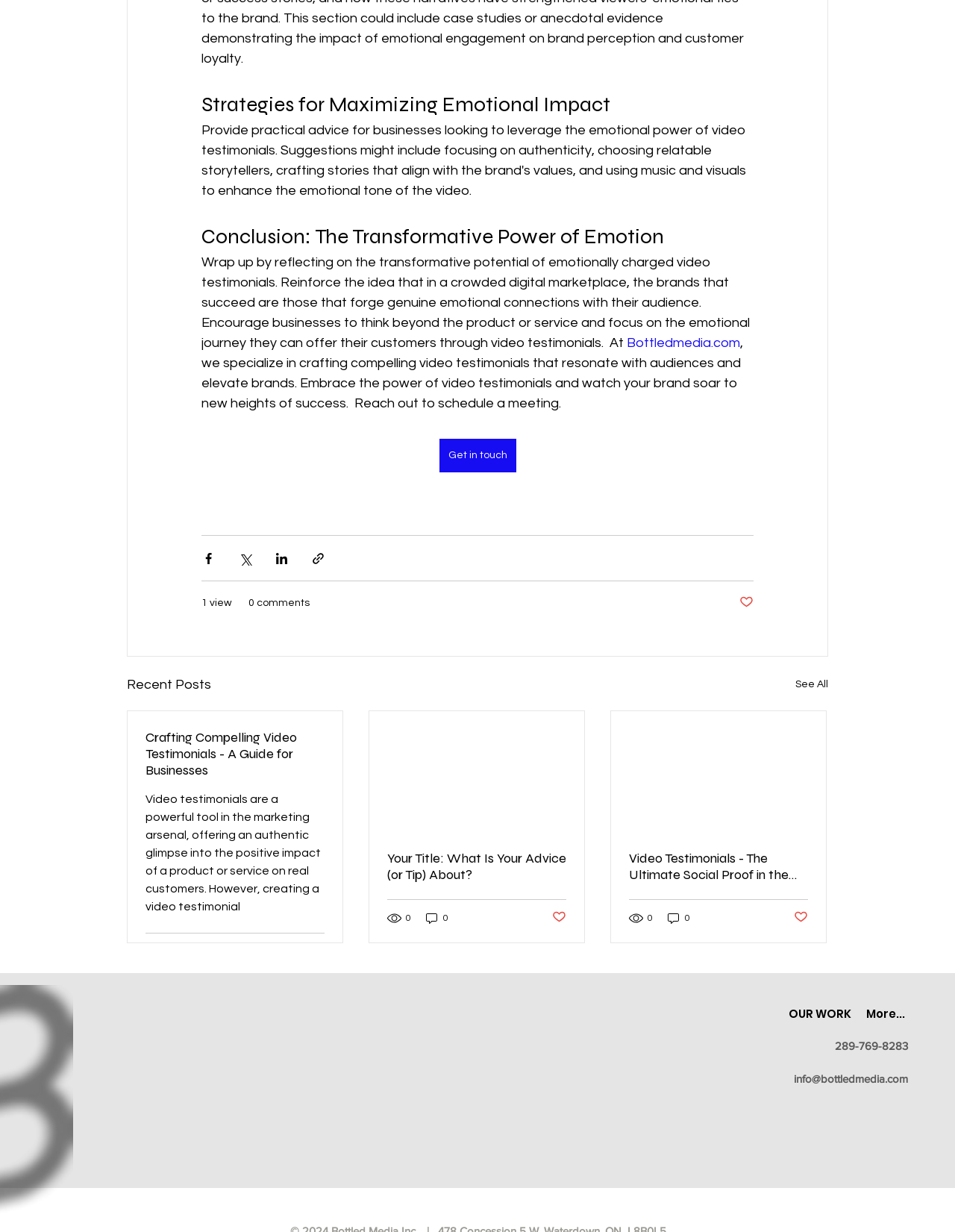Please specify the bounding box coordinates for the clickable region that will help you carry out the instruction: "Search Soccer Stadium Digest".

None